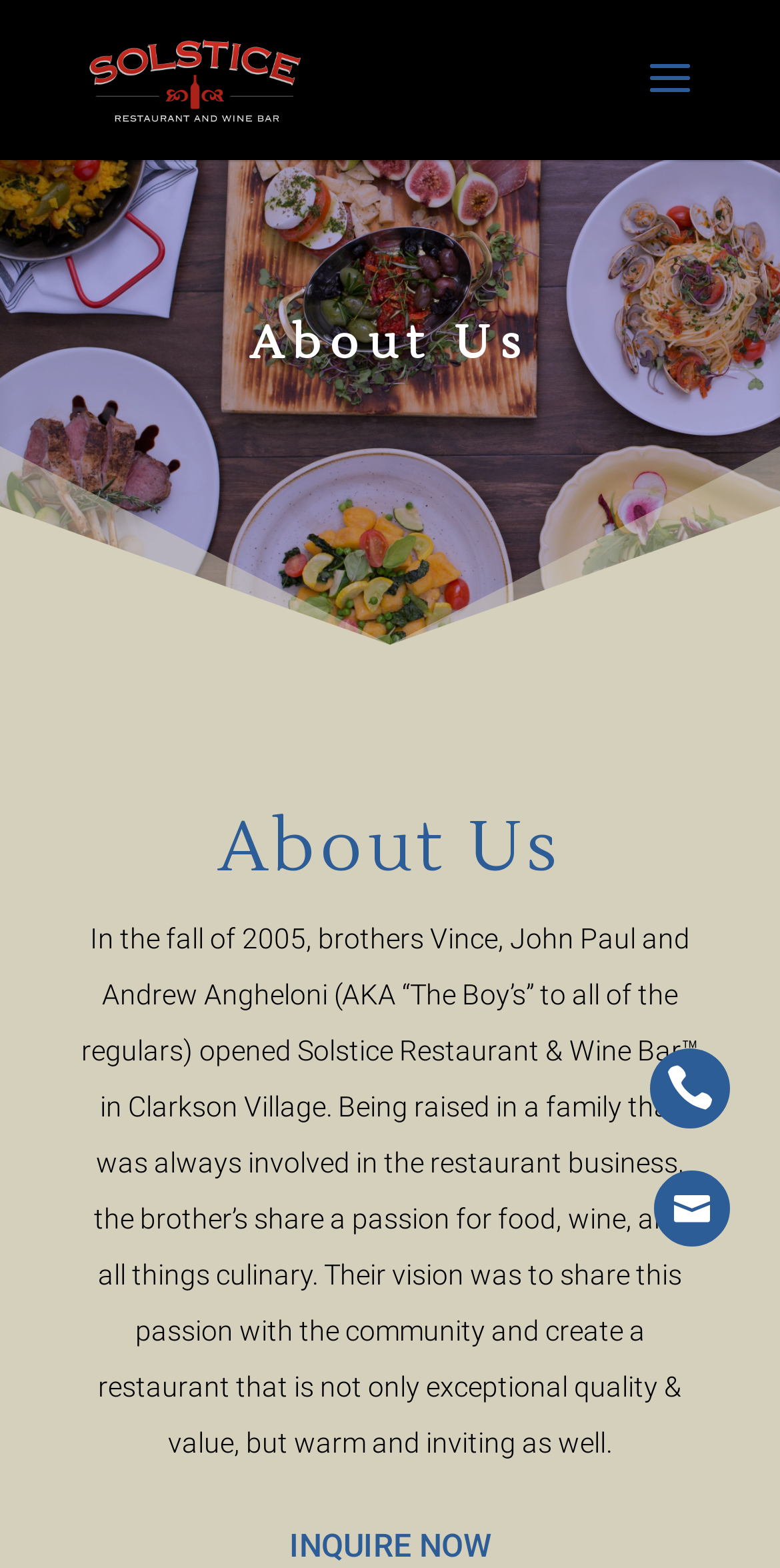How many brothers are involved in the restaurant business?
Using the information presented in the image, please offer a detailed response to the question.

The answer can be inferred from the text in the StaticText element that mentions 'brothers Vince, John Paul and Andrew Angheloni', indicating that there are three brothers involved in the restaurant business.